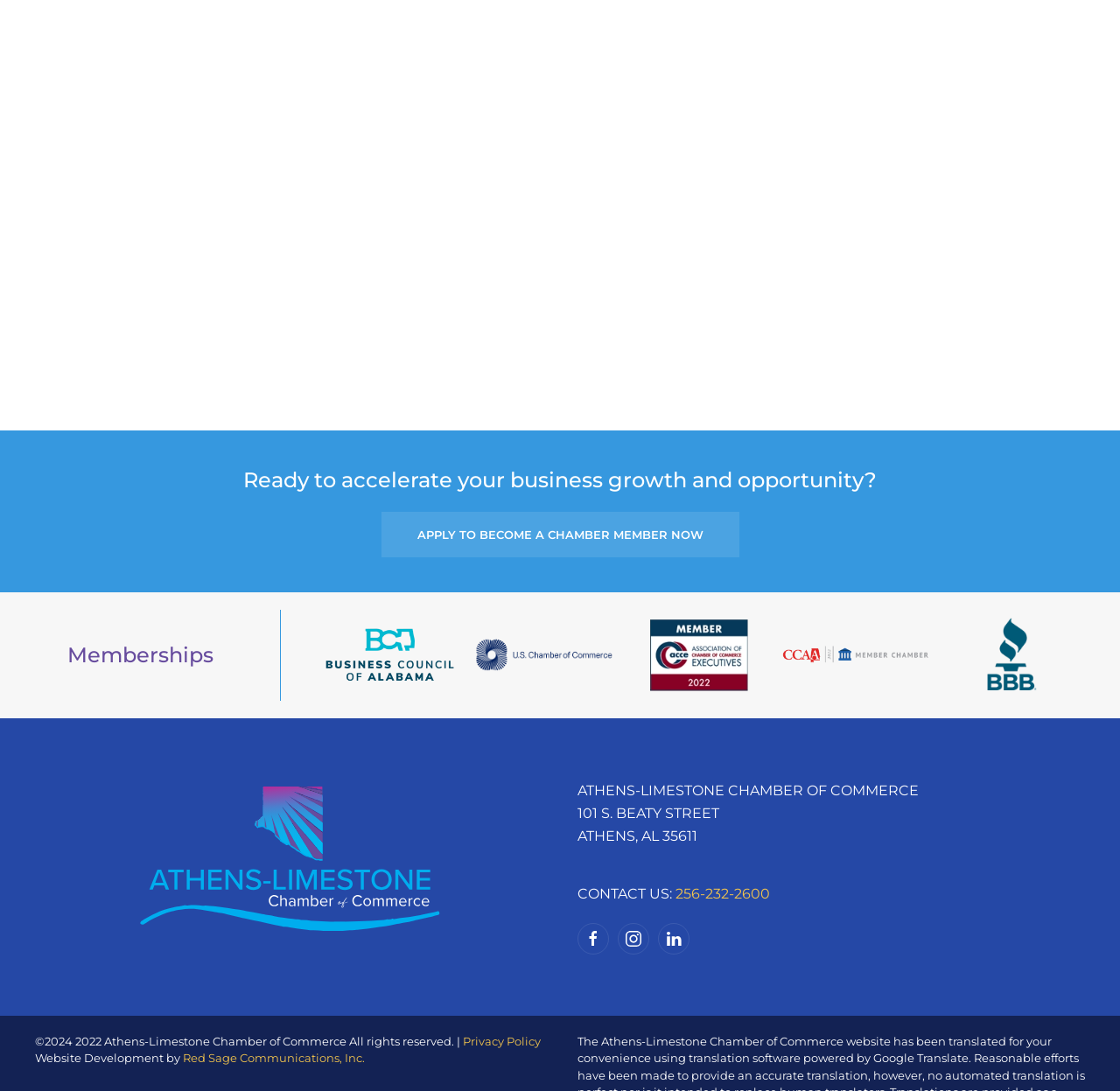Please locate the UI element described by "256-232-2600" and provide its bounding box coordinates.

[0.603, 0.811, 0.688, 0.827]